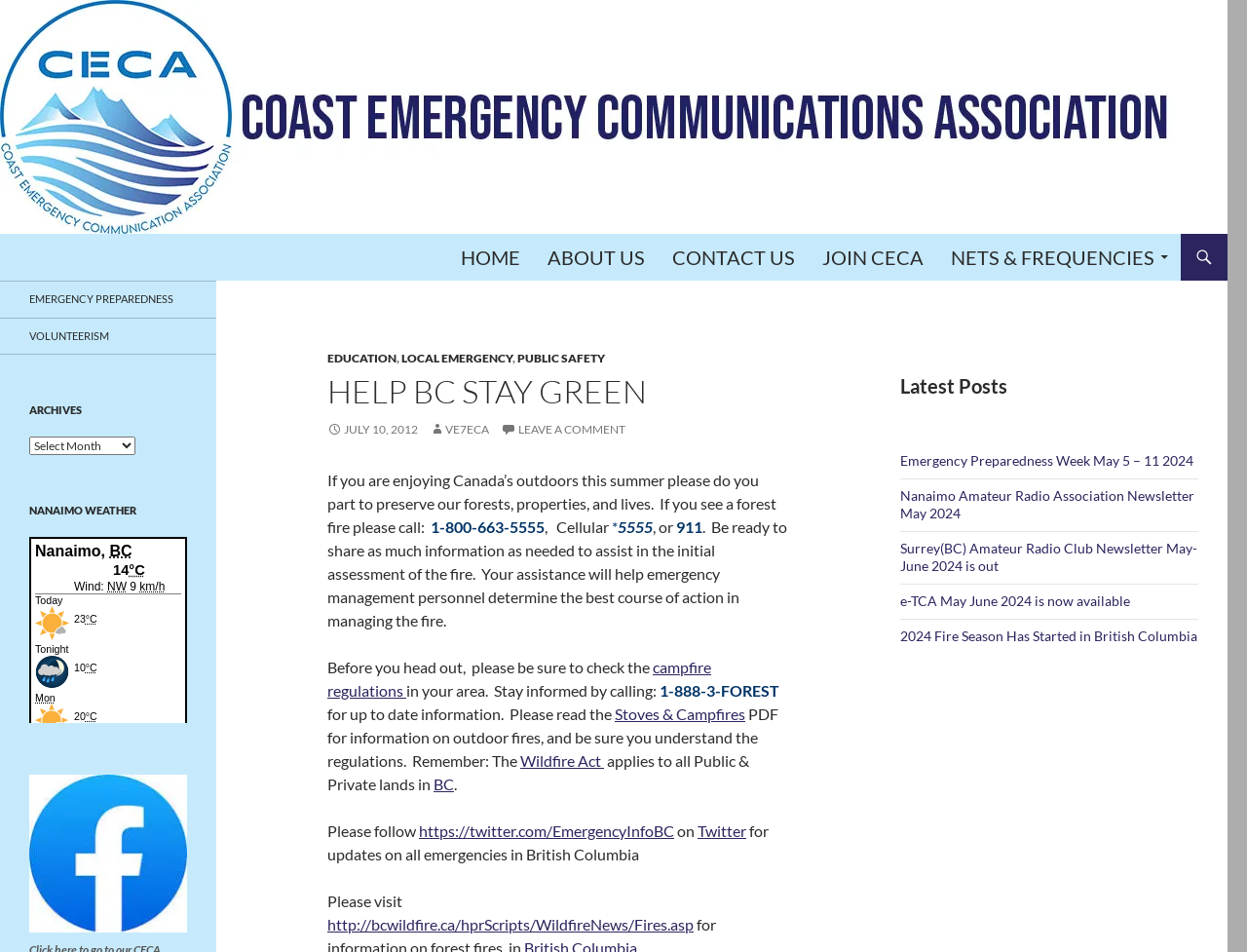What is the phone number to call in case of a forest fire?
Relying on the image, give a concise answer in one word or a brief phrase.

1-800-663-5555